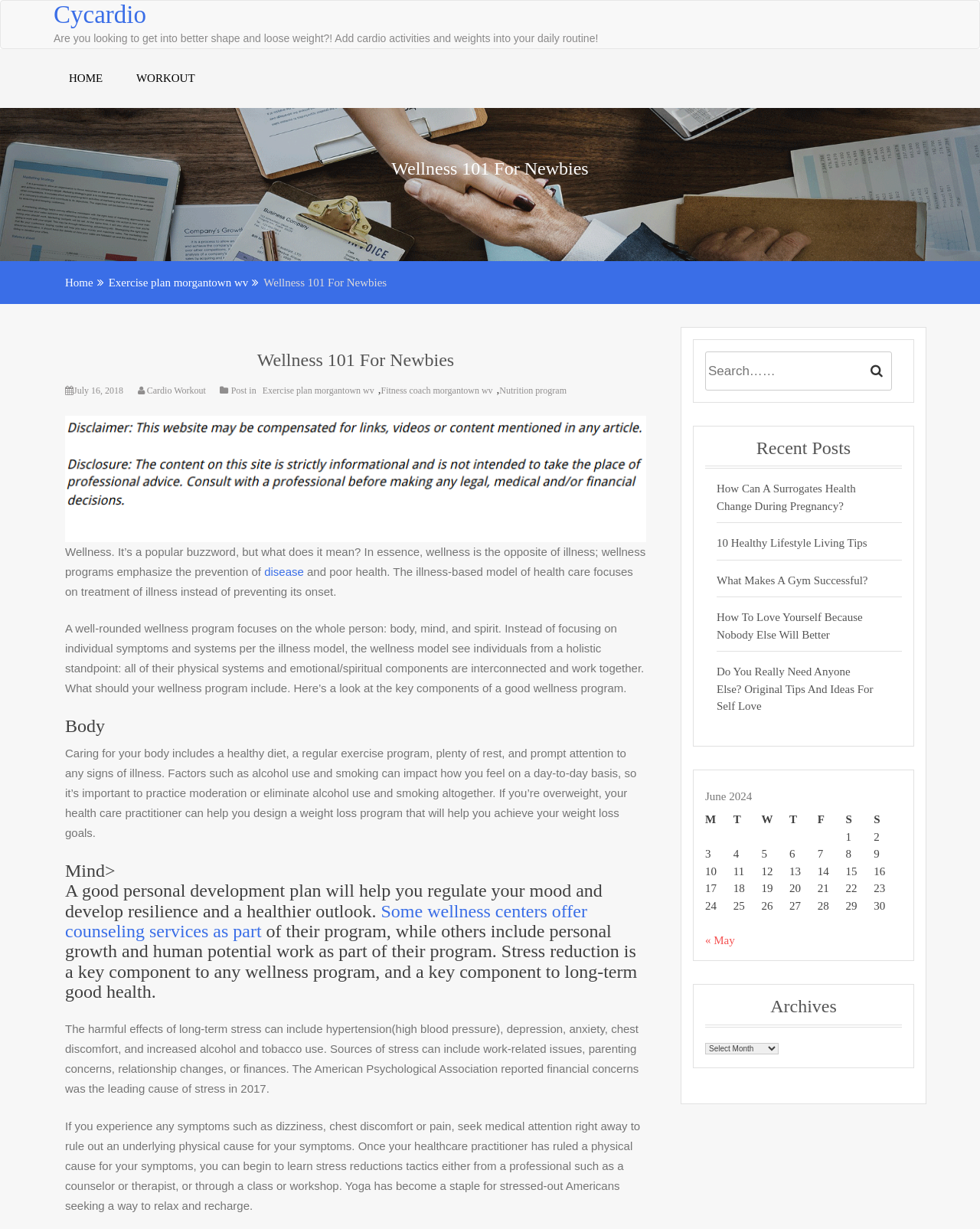Please specify the bounding box coordinates of the clickable section necessary to execute the following command: "Click on the link 'Wellness 101 For Newbies'".

[0.262, 0.285, 0.463, 0.301]